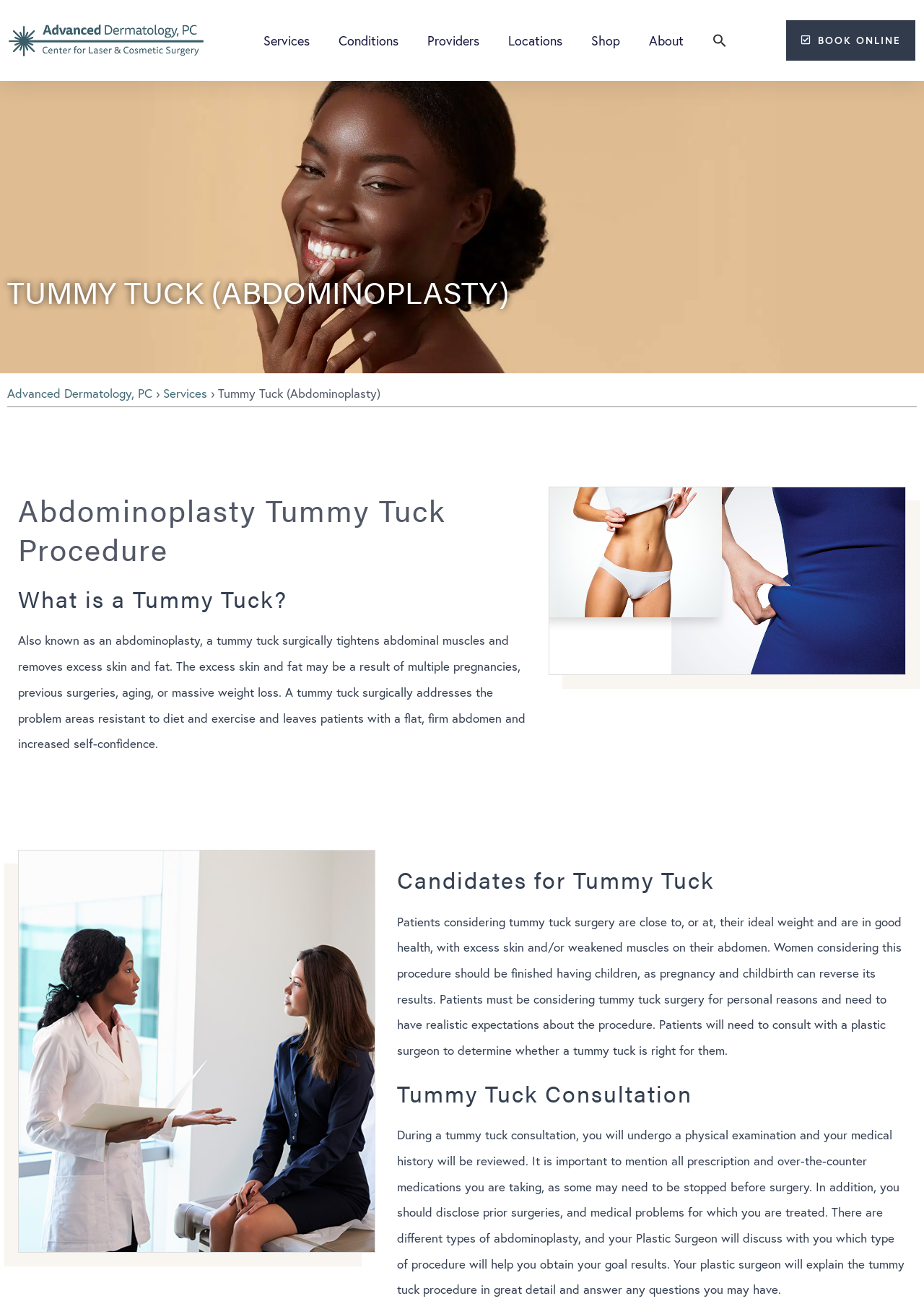What type of image is displayed on the webpage?
Answer the question with a single word or phrase by looking at the picture.

Tummy Tuck Service Photos